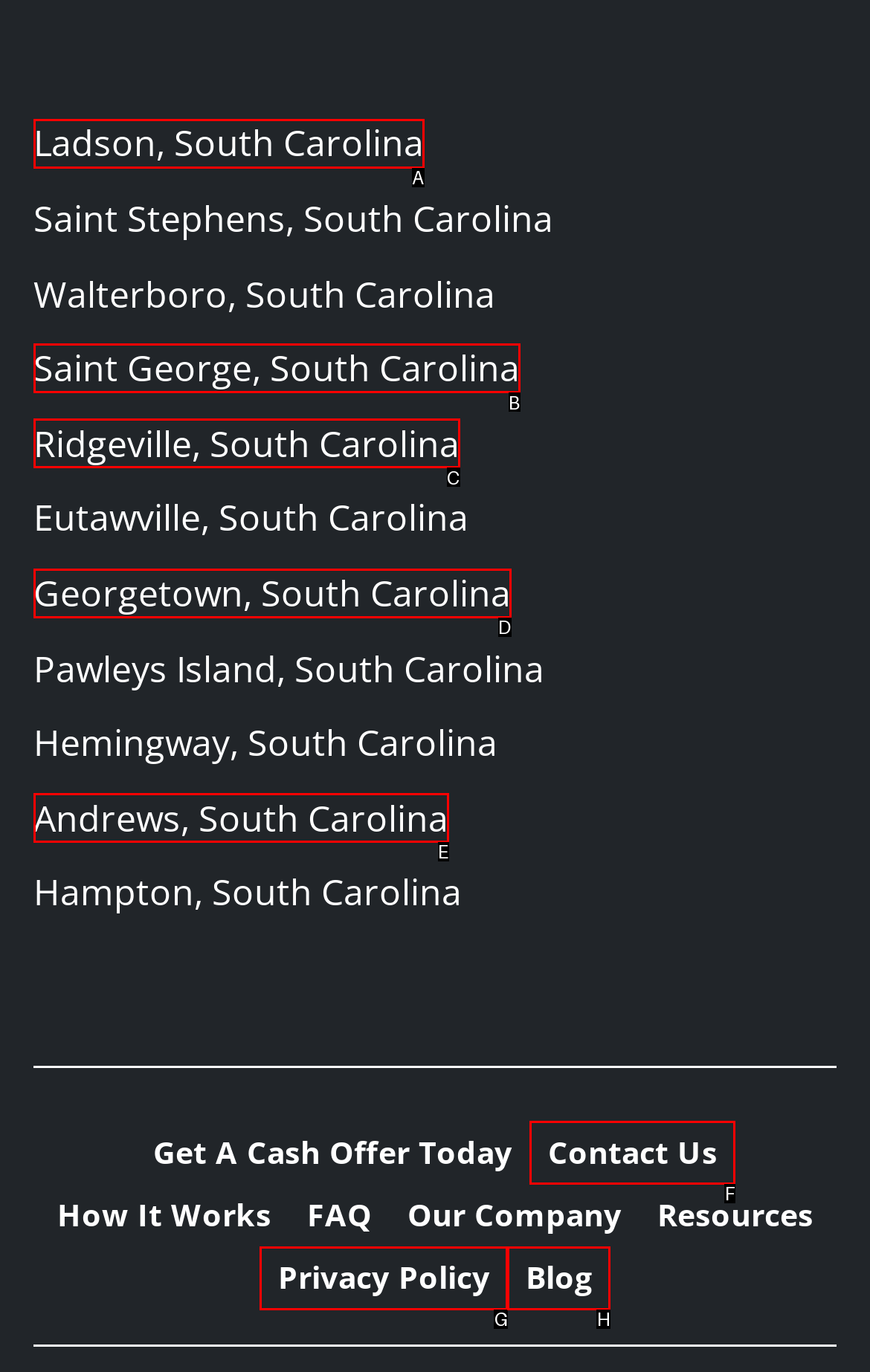Determine which option should be clicked to carry out this task: Contact the company
State the letter of the correct choice from the provided options.

F